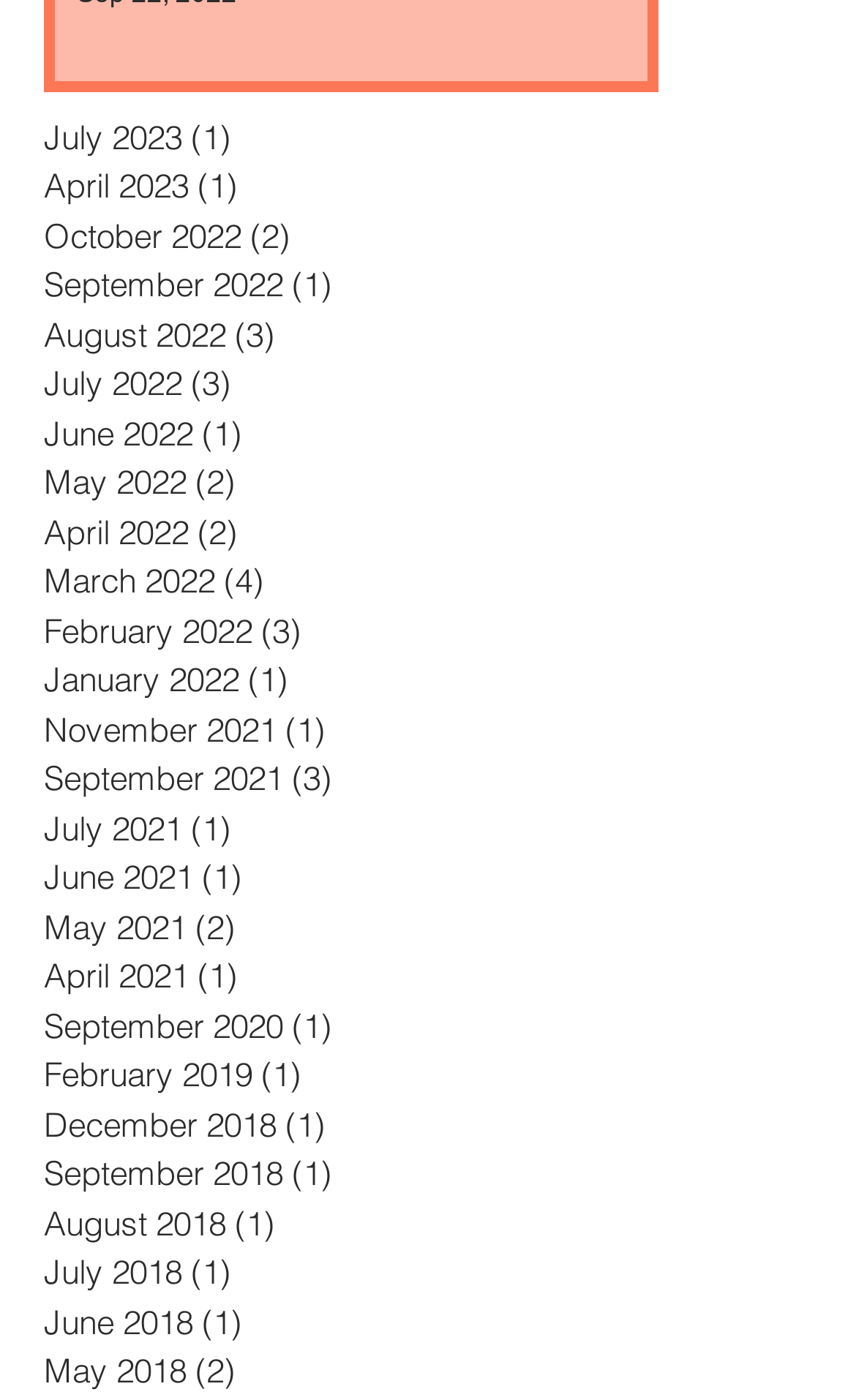Please find and report the bounding box coordinates of the element to click in order to perform the following action: "View September 2021 posts". The coordinates should be expressed as four float numbers between 0 and 1, in the format [left, top, right, bottom].

[0.051, 0.54, 0.769, 0.575]